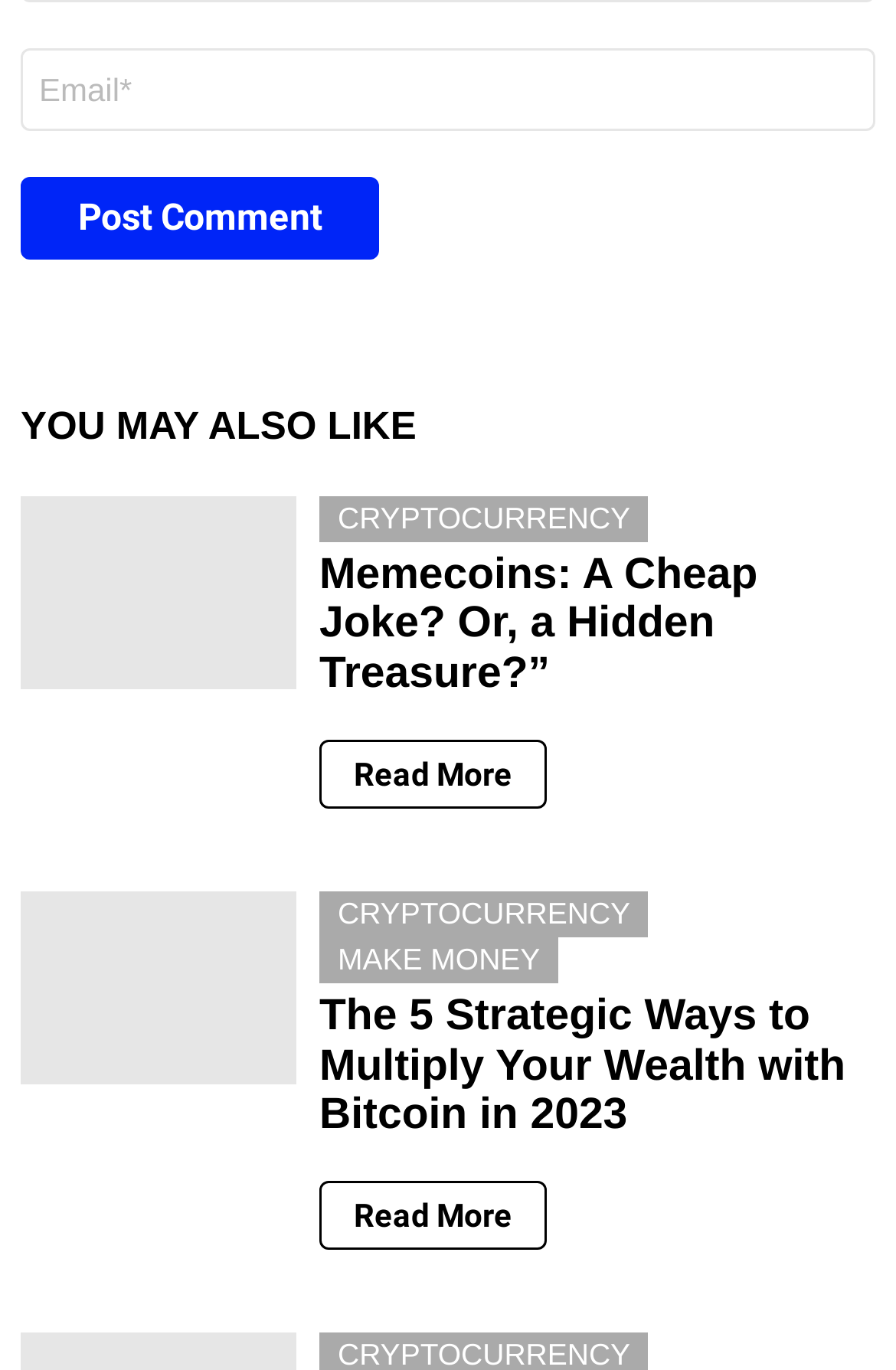Examine the screenshot and answer the question in as much detail as possible: What is the purpose of the textbox?

The textbox is labeled as 'Email *' and has a description 'email-notes', indicating that it is required to input an email address, likely for posting a comment.